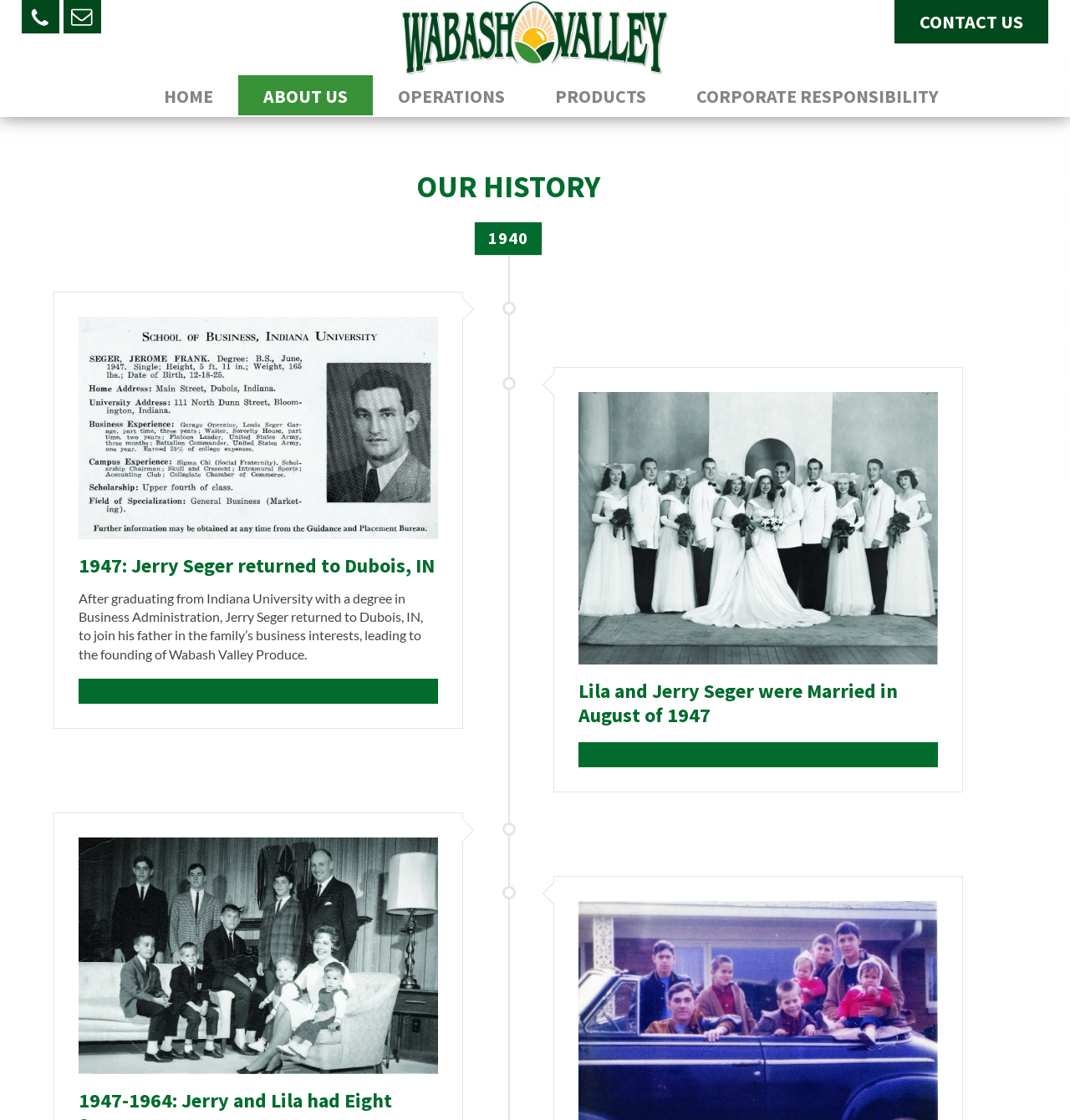Please provide a one-word or phrase answer to the question: 
What year did Jerry Seger return to Dubois, IN?

1947